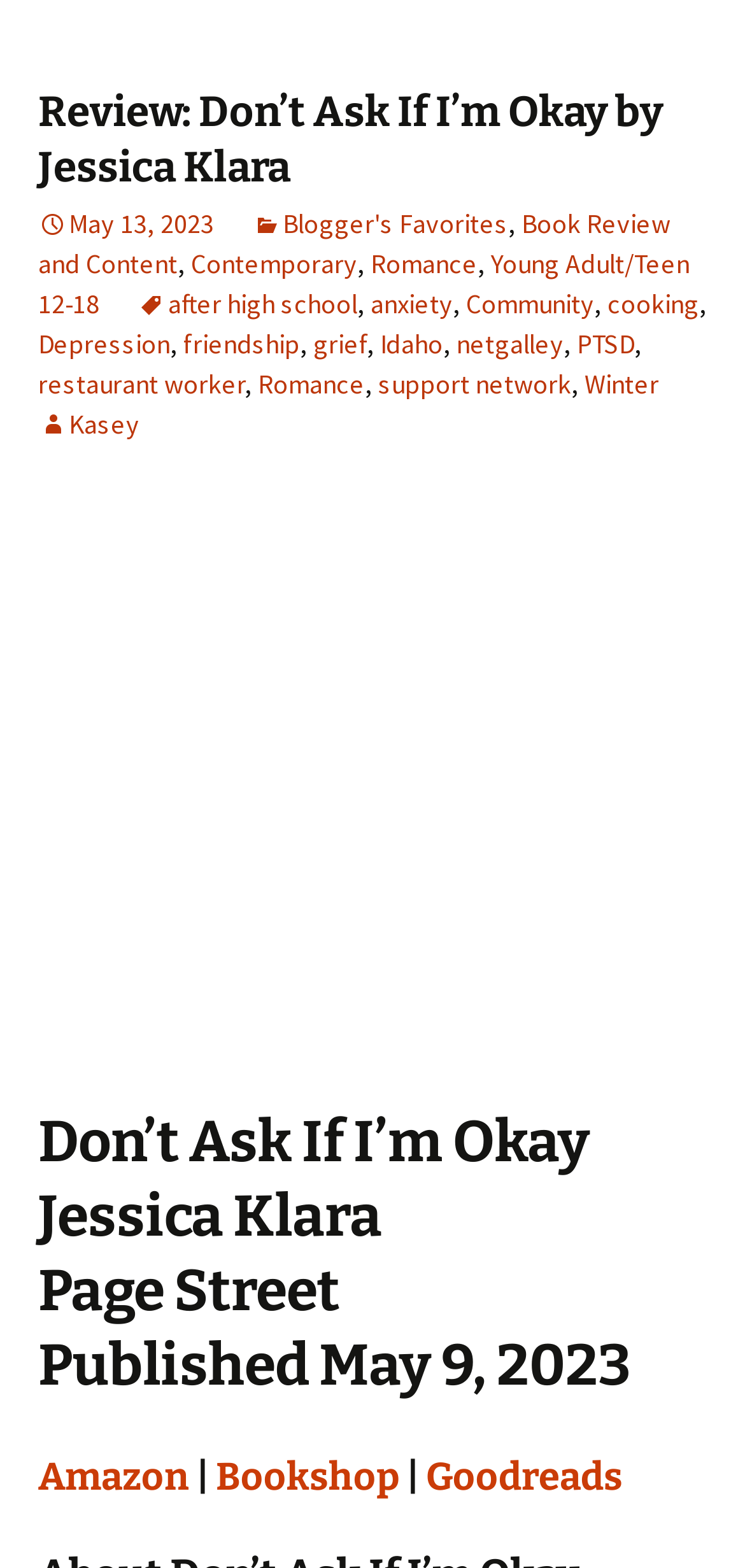From the image, can you give a detailed response to the question below:
Who is the author of the book?

The author of the book can be found in the heading element with the text 'Review: Don’t Ask If I’m Okay by Jessica Klara' at the top of the webpage, and also in the heading element with the text 'Don’t Ask If I’m Okay Jessica Klara Page Street Published May 9, 2023'.